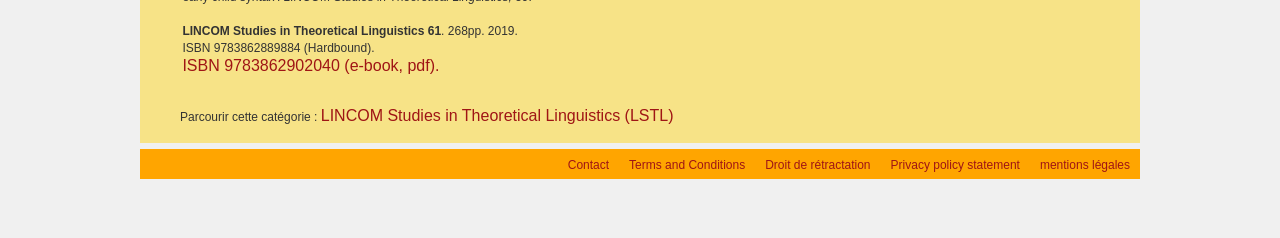Answer the question below using just one word or a short phrase: 
What is the title of the book?

LINCOM Studies in Theoretical Linguistics 61